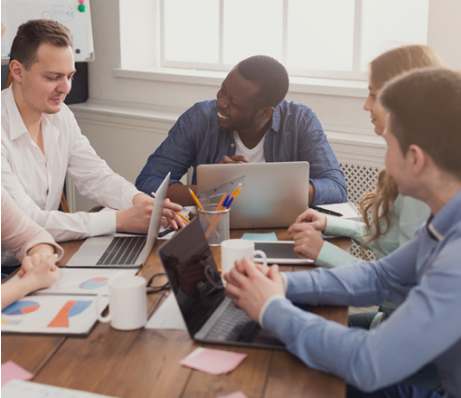Carefully examine the image and provide an in-depth answer to the question: What is the atmosphere of the meeting environment?

The caption describes the atmosphere as suggesting teamwork and brainstorming, which implies a collaborative and creative environment where individuals are working together to achieve a common goal.